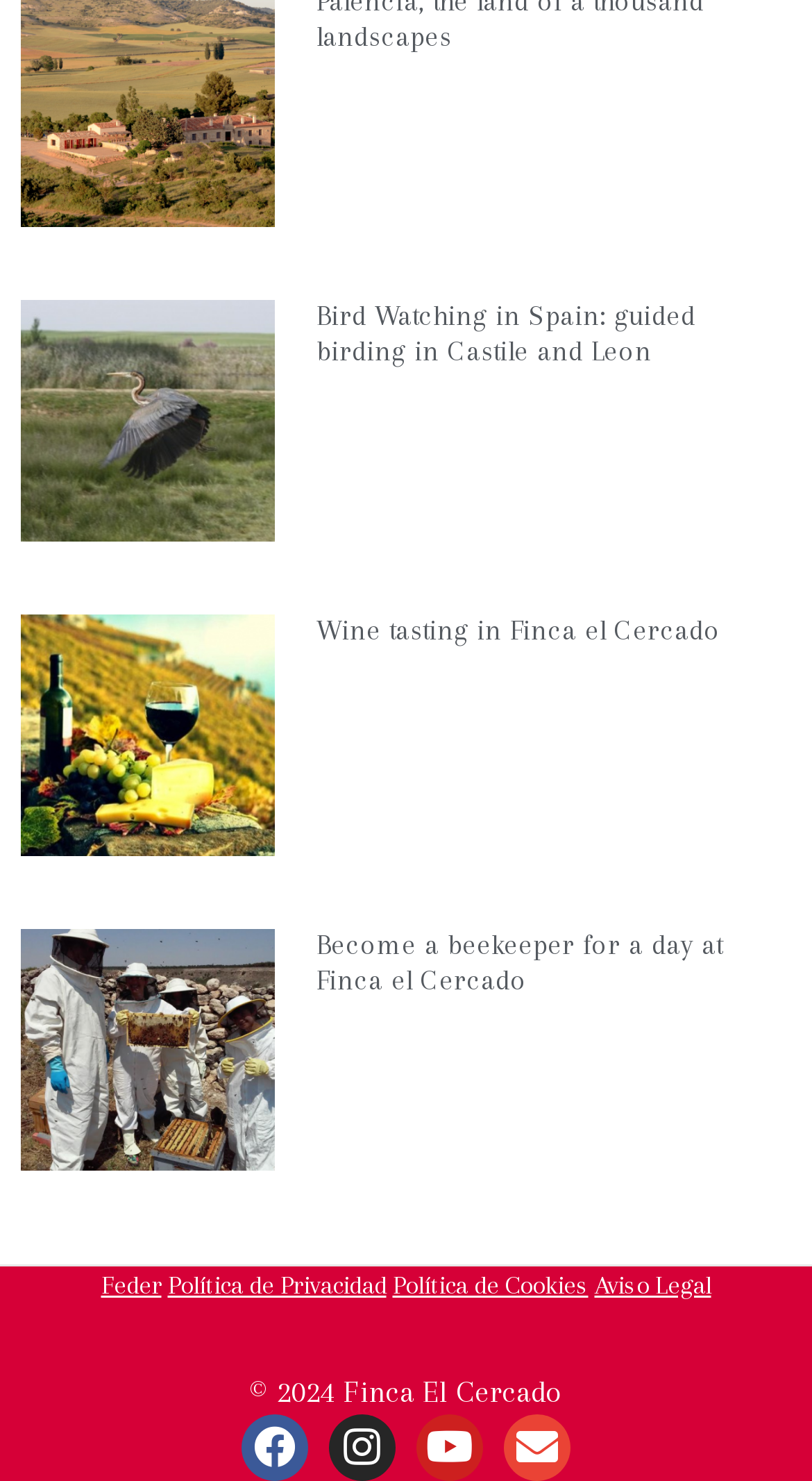Select the bounding box coordinates of the element I need to click to carry out the following instruction: "Read about wine tasting in Finca el Cercado".

[0.39, 0.415, 0.887, 0.436]